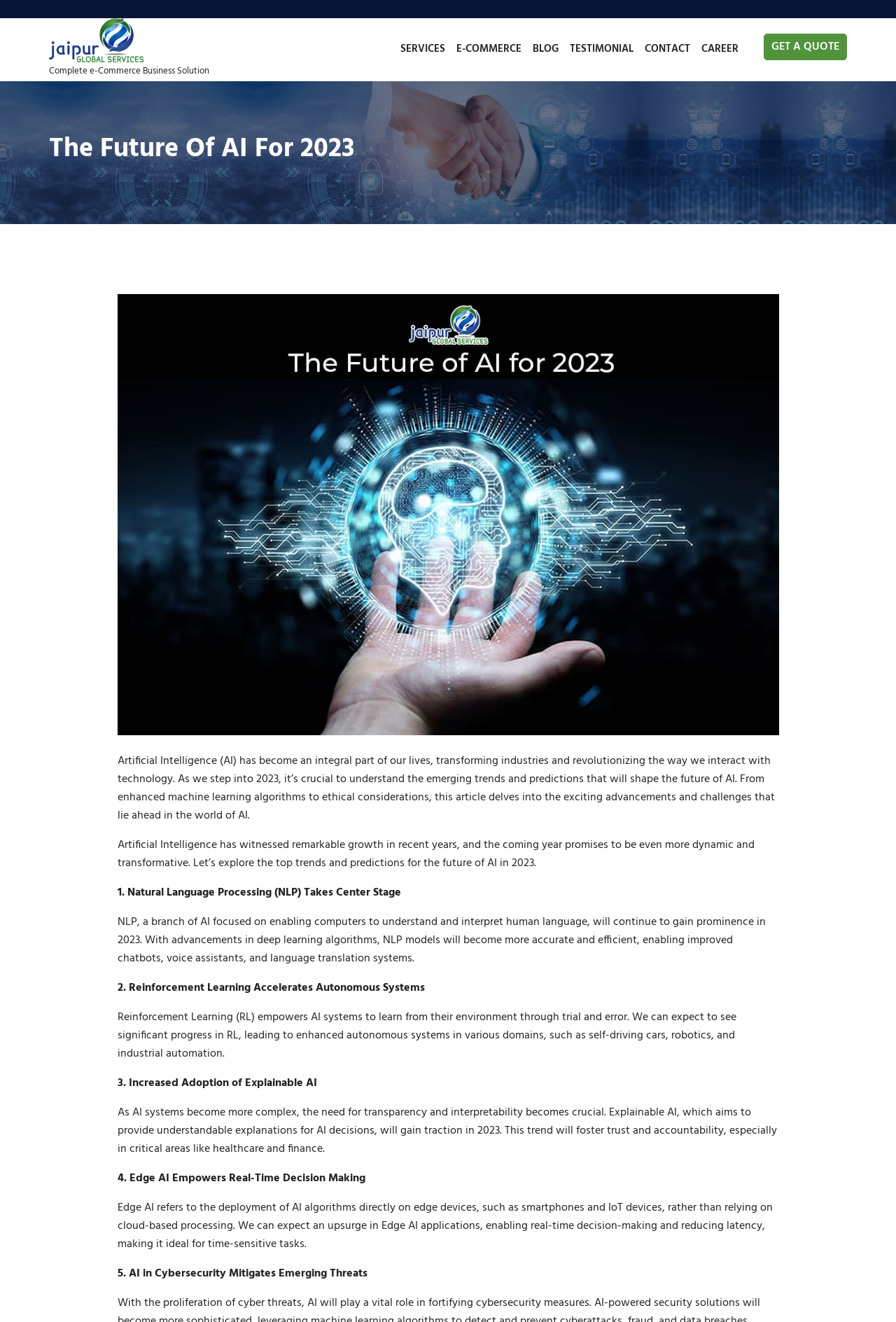How many AI trends are discussed in the article?
Please respond to the question with a detailed and thorough explanation.

The article discusses five AI trends, which are listed as '1. Natural Language Processing (NLP) Takes Center Stage', '2. Reinforcement Learning Accelerates Autonomous Systems', '3. Increased Adoption of Explainable AI', '4. Edge AI Empowers Real-Time Decision Making', and '5. AI in Cybersecurity Mitigates Emerging Threats'. These trends are highlighted as key areas of development in the field of AI.